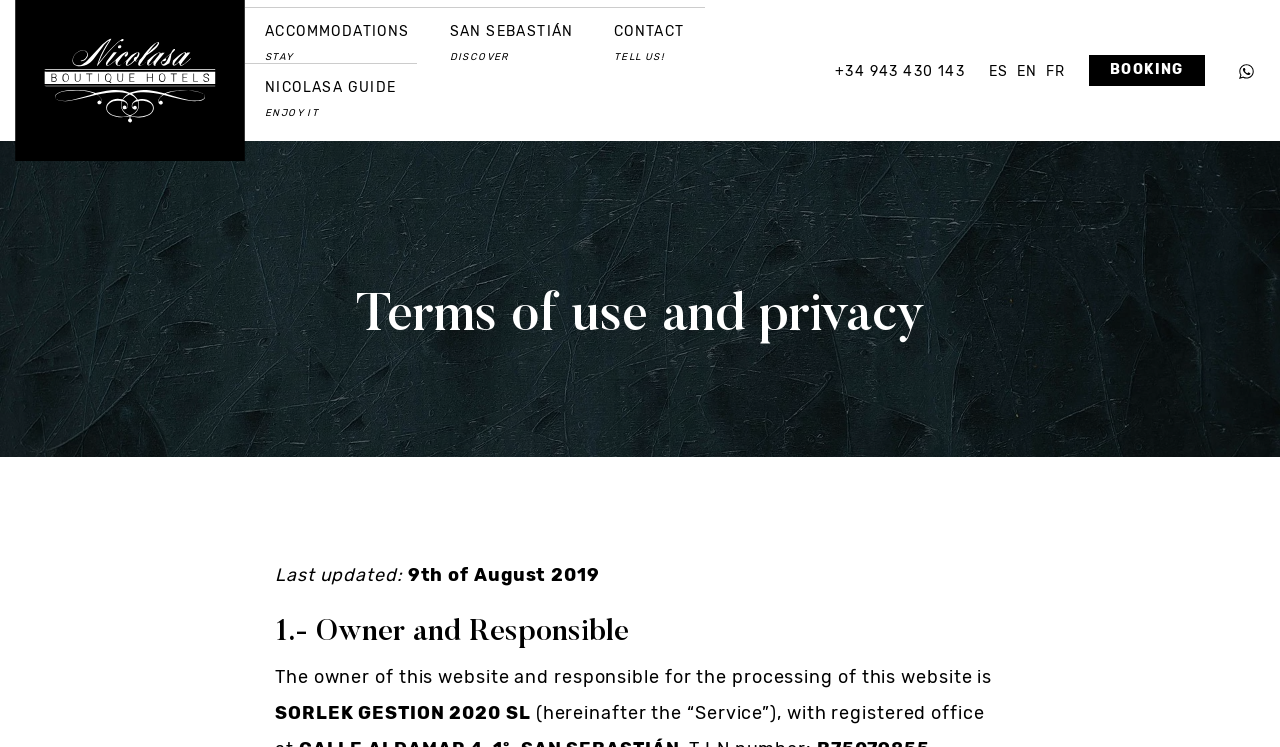Locate the bounding box coordinates of the area where you should click to accomplish the instruction: "Make a booking".

[0.851, 0.074, 0.942, 0.115]